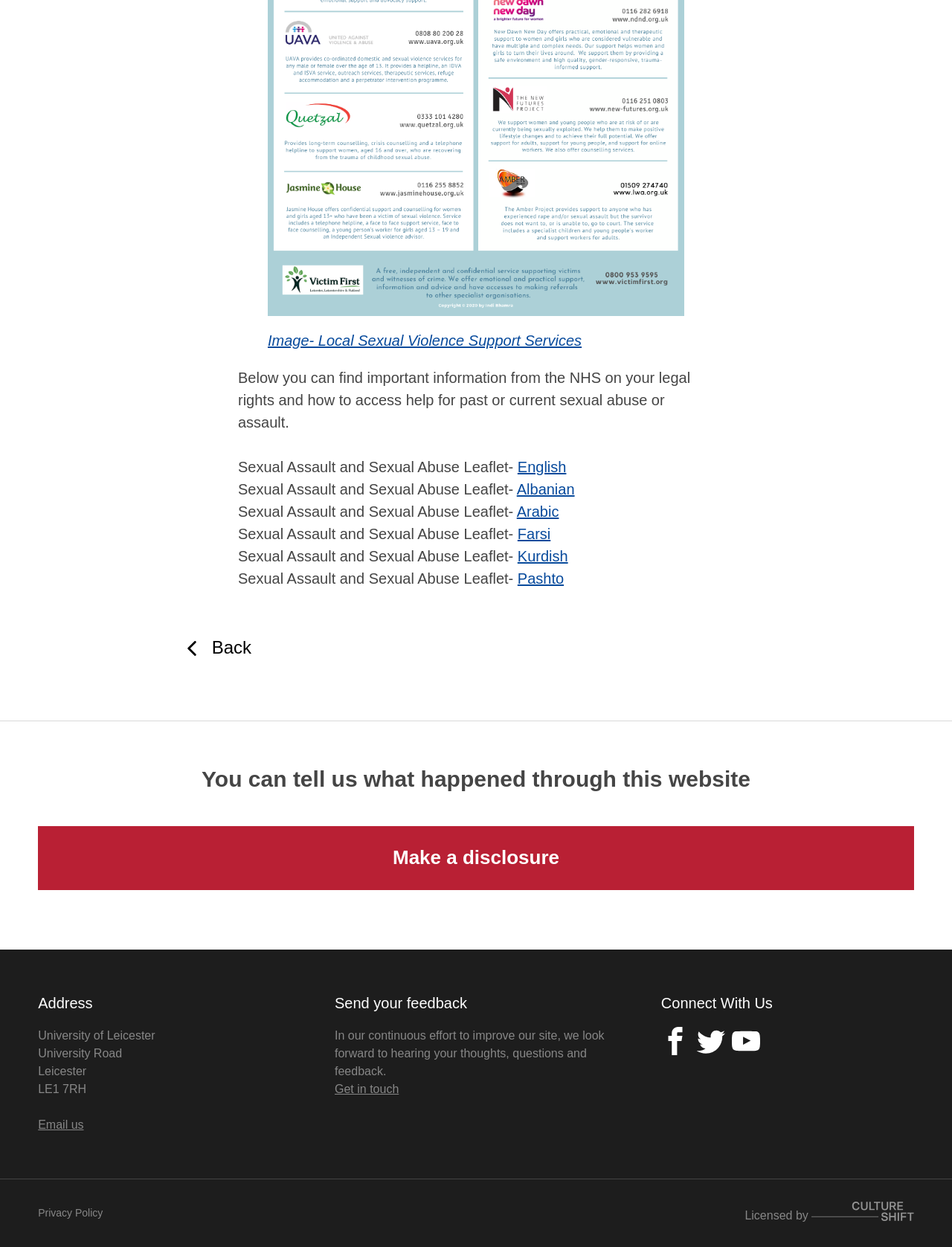Ascertain the bounding box coordinates for the UI element detailed here: "Email us". The coordinates should be provided as [left, top, right, bottom] with each value being a float between 0 and 1.

[0.04, 0.897, 0.088, 0.907]